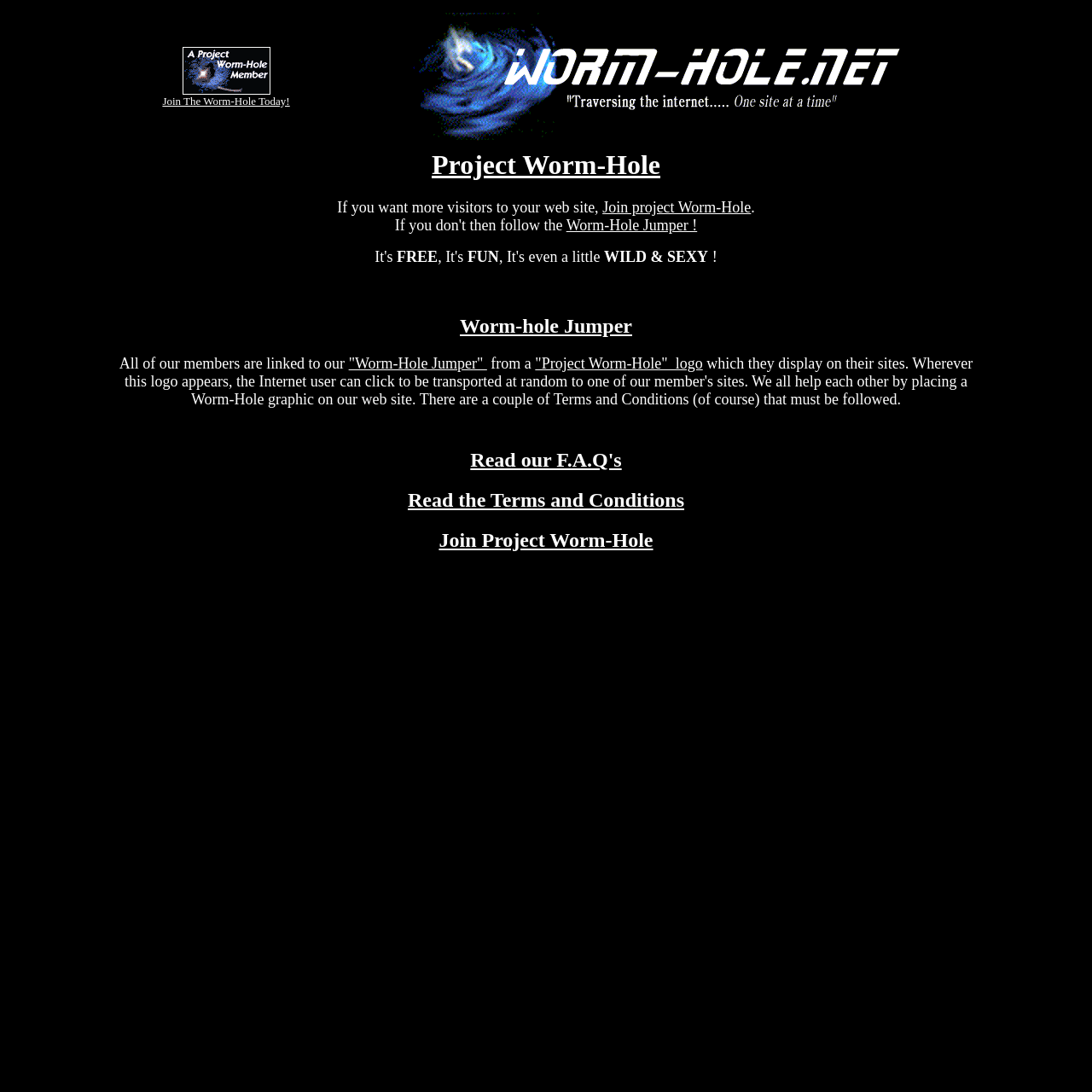Illustrate the webpage's structure and main components comprehensively.

The webpage is titled "Project Worm-Hole" and has a prominent banner at the top, spanning almost the entire width of the page. The banner contains two sections: a "Worm-Hole Banner Exchange" section on the left, featuring an image and a link, and a "Project Worm-Hole" section on the right, featuring an image.

Below the banner, there is a main content area that occupies most of the page. The content is divided into two sections. The top section has a heading "Project Worm-Hole" and describes the project's purpose, stating that it helps increase website traffic by linking members' sites through a "Worm-Hole Jumper" logo. The text is interspersed with links to join the project, read FAQs, and read terms and conditions.

The middle section of the content area highlights the benefits of joining the project, listing "FREE", "FUN", and "WILD & SEXY" in bold text. Below this, there is a description of the "Worm-Hole Jumper" and how it works.

The bottom section of the content area features three headings: "Read our F.A.Q's", "Read the Terms and Conditions", and "Join Project Worm-Hole". Each heading is accompanied by a link to the corresponding page or action.

Throughout the page, there are a total of 5 images, 9 links, and 13 blocks of text, including headings and static text. The layout is organized, with clear headings and concise text, making it easy to navigate and understand the project's purpose and benefits.